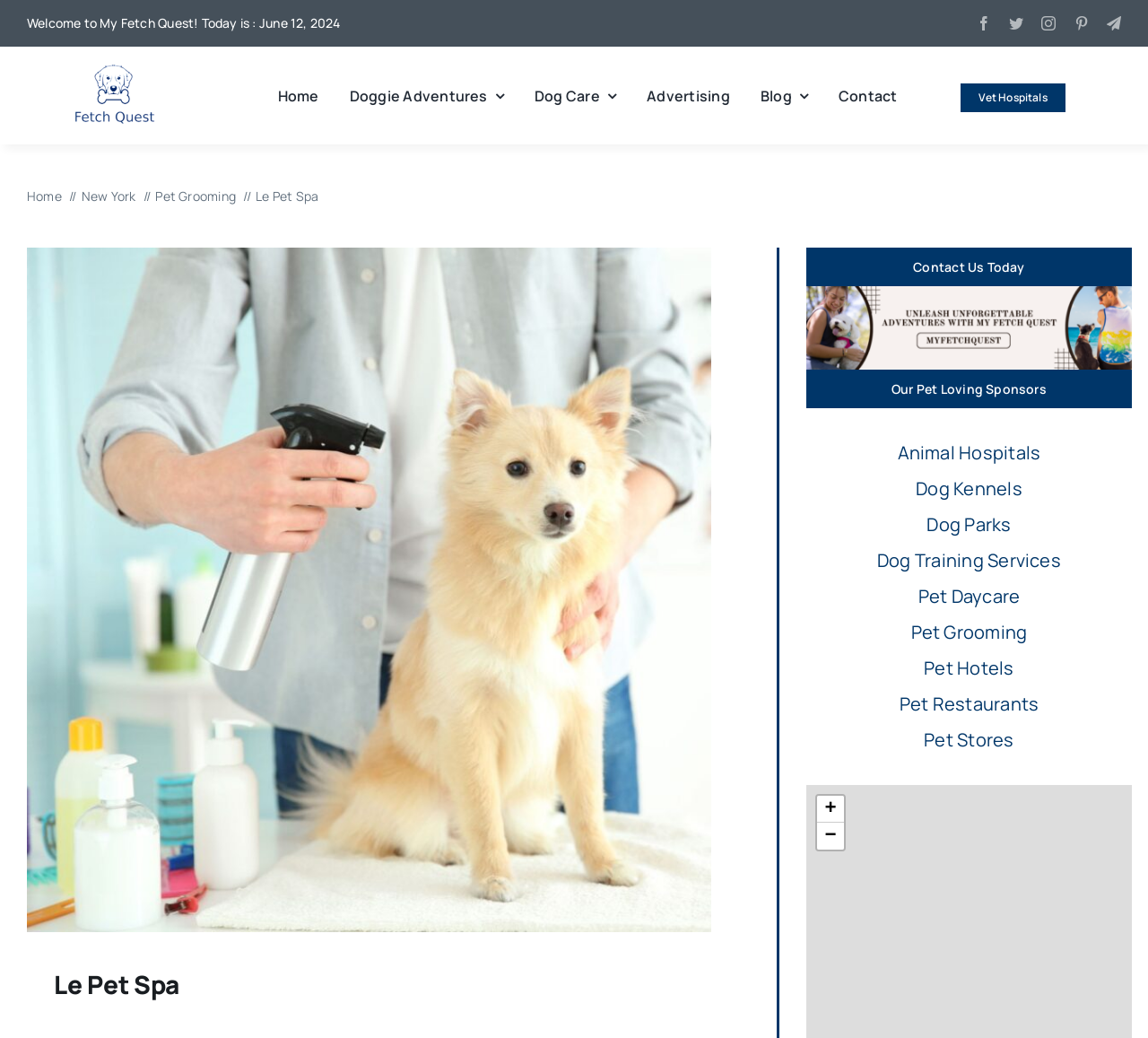Determine the bounding box coordinates of the UI element described by: "Our Pet Loving Sponsors".

[0.702, 0.356, 0.986, 0.394]